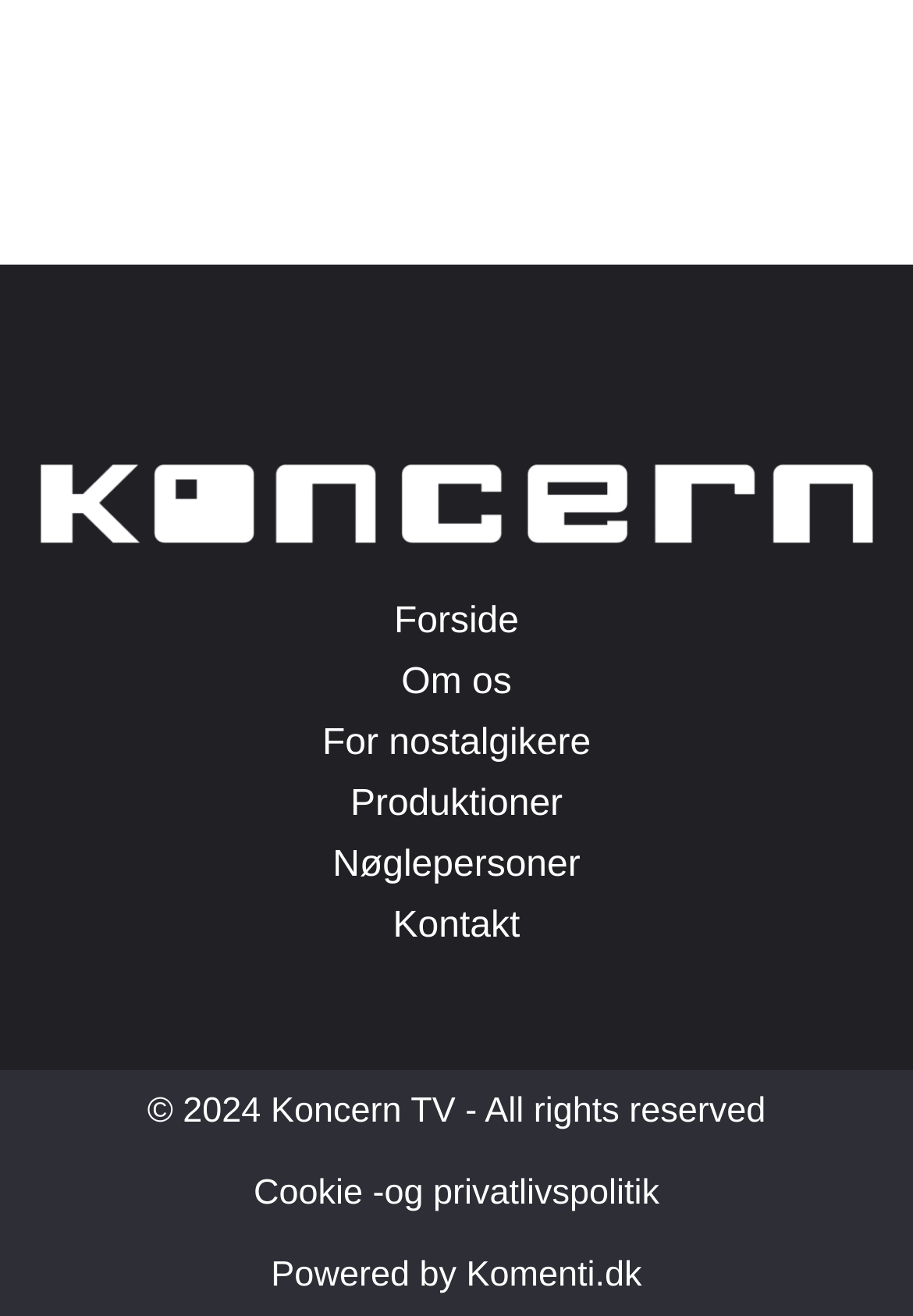Please identify the bounding box coordinates of the element I should click to complete this instruction: 'contact us'. The coordinates should be given as four float numbers between 0 and 1, like this: [left, top, right, bottom].

[0.044, 0.687, 0.956, 0.722]